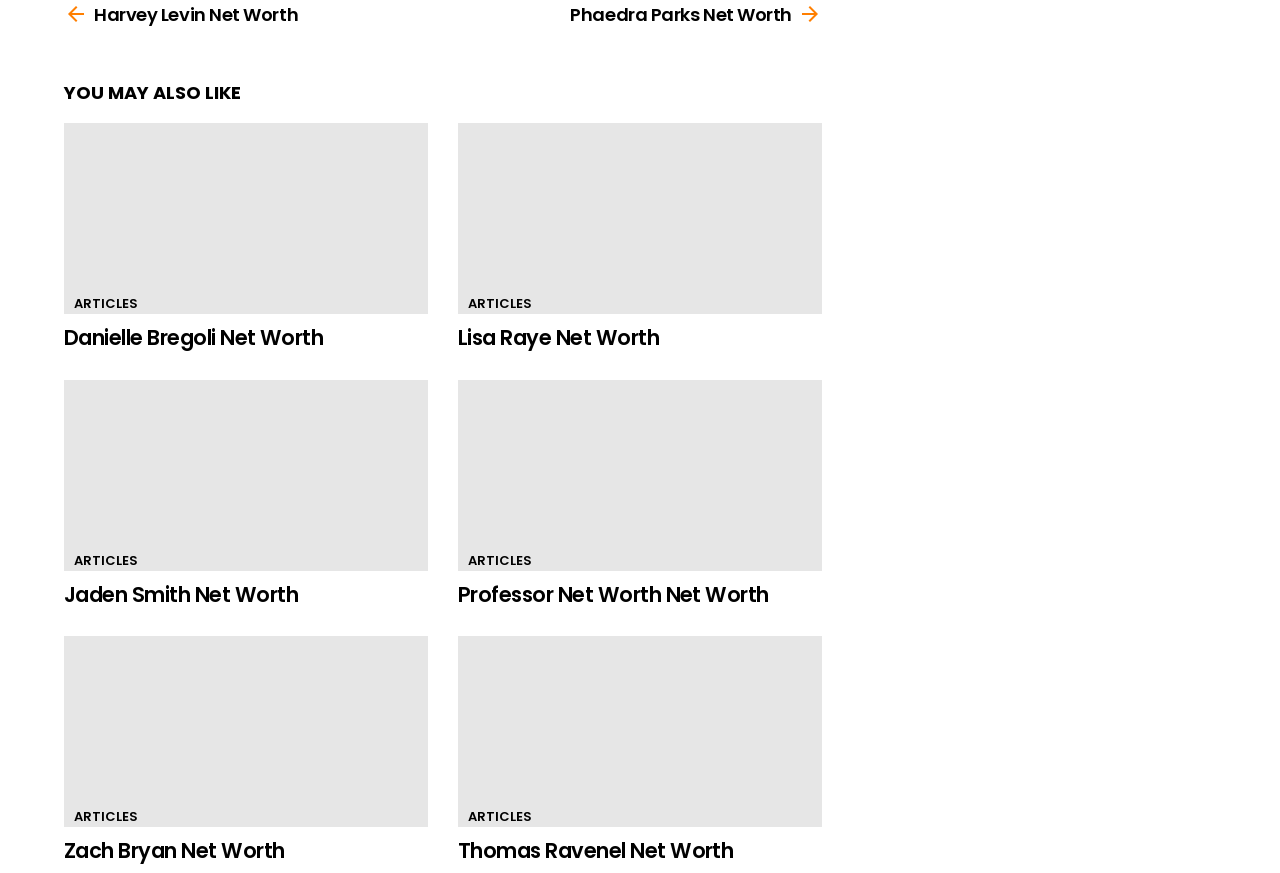Please provide the bounding box coordinates for the element that needs to be clicked to perform the instruction: "Learn about Professor Net Worth's net worth". The coordinates must consist of four float numbers between 0 and 1, formatted as [left, top, right, bottom].

[0.358, 0.435, 0.642, 0.654]